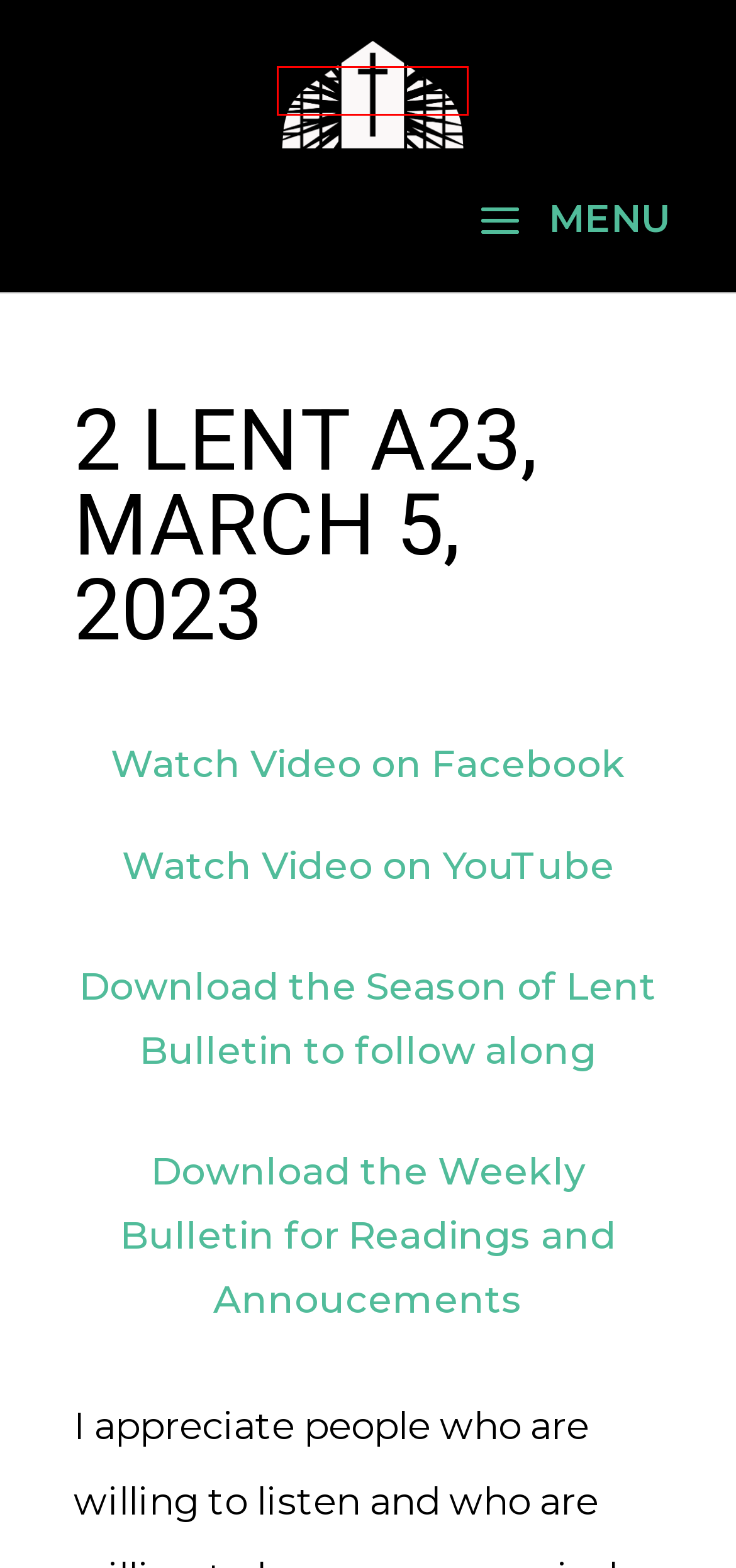You are provided with a screenshot of a webpage that has a red bounding box highlighting a UI element. Choose the most accurate webpage description that matches the new webpage after clicking the highlighted element. Here are your choices:
A. Website Designer for Longview, TX - Lennis Design
B. PENTECOST 1, MAY 26, 2024 | Saint Michael and All Angels' Episcopal Church - Longview, TX
C. SABBATH AND HEALING, JUNE 2, 2024 | Saint Michael and All Angels' Episcopal Church - Longview, TX
D. DAY OF PENTECOST, MAY 19, 2024 | Saint Michael and All Angels' Episcopal Church - Longview, TX
E. GOD’S GRACE, JUNE 9, 2024 | Saint Michael and All Angels' Episcopal Church - Longview, TX
F. Privacy Policy | Saint Michael and All Angels' Episcopal Church - Longview, TX
G. Cookie Policy | Saint Michael and All Angels' Episcopal Church - Longview, TX
H. Saint Michael and All Angels' Episcopal Church - Longview, TX

H